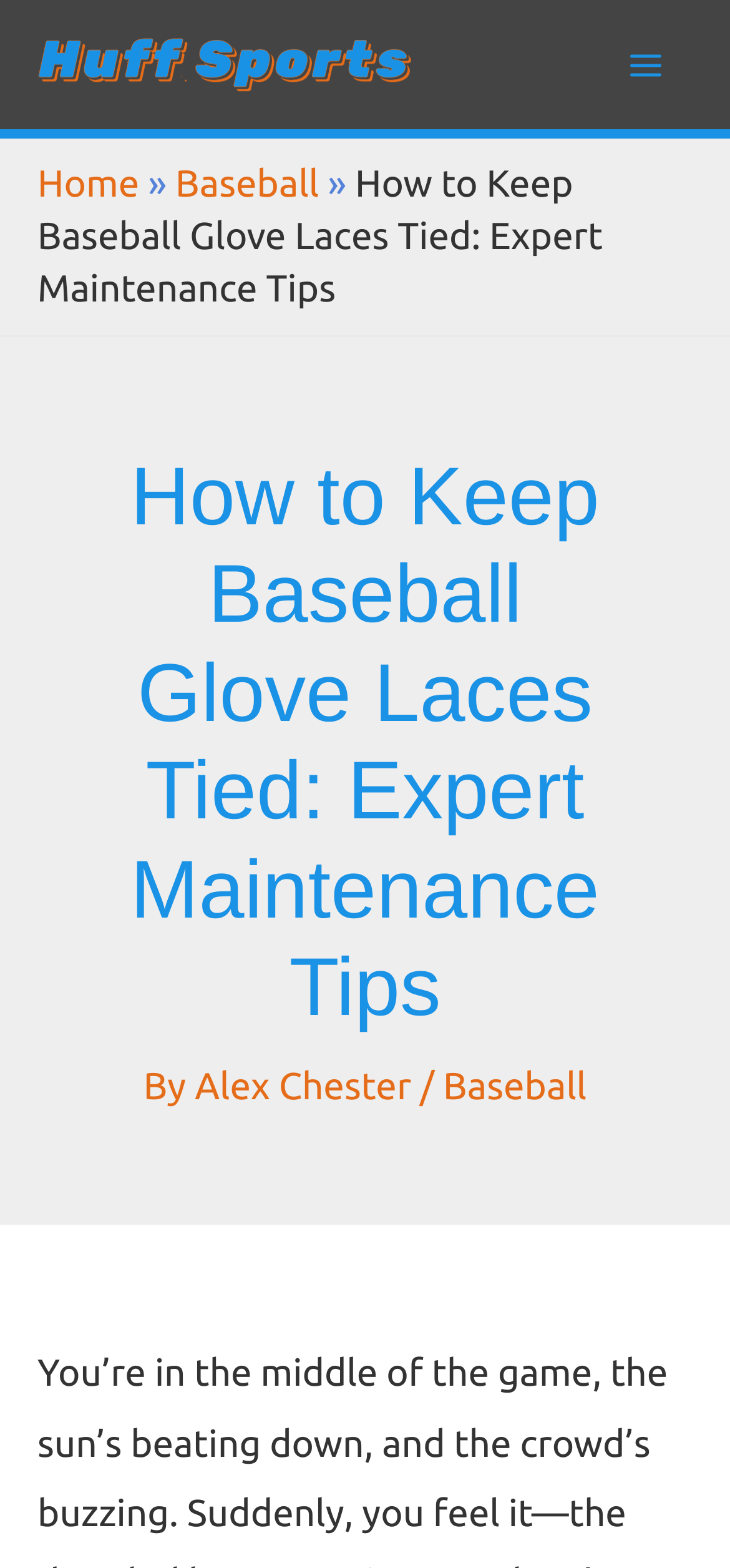Generate a detailed explanation of the webpage's features and information.

The webpage is about expert techniques for maintaining baseball glove laces. At the top left corner, there is a link to the Huff Sports logo, accompanied by an image of the logo. To the right of the logo, there is a button labeled "Main Menu" with an associated image. Below the logo, there is a navigation section with breadcrumbs, consisting of links to "Home" and "Baseball", separated by a "»" symbol, and a text describing the current page, "How to Keep Baseball Glove Laces Tied: Expert Maintenance Tips".

The main content of the webpage is headed by a title, "How to Keep Baseball Glove Laces Tied: Expert Maintenance Tips", which is centered near the top of the page. Below the title, there is a byline with the author's name, "Alex Chester", and a category label, "Baseball", separated by a slash.